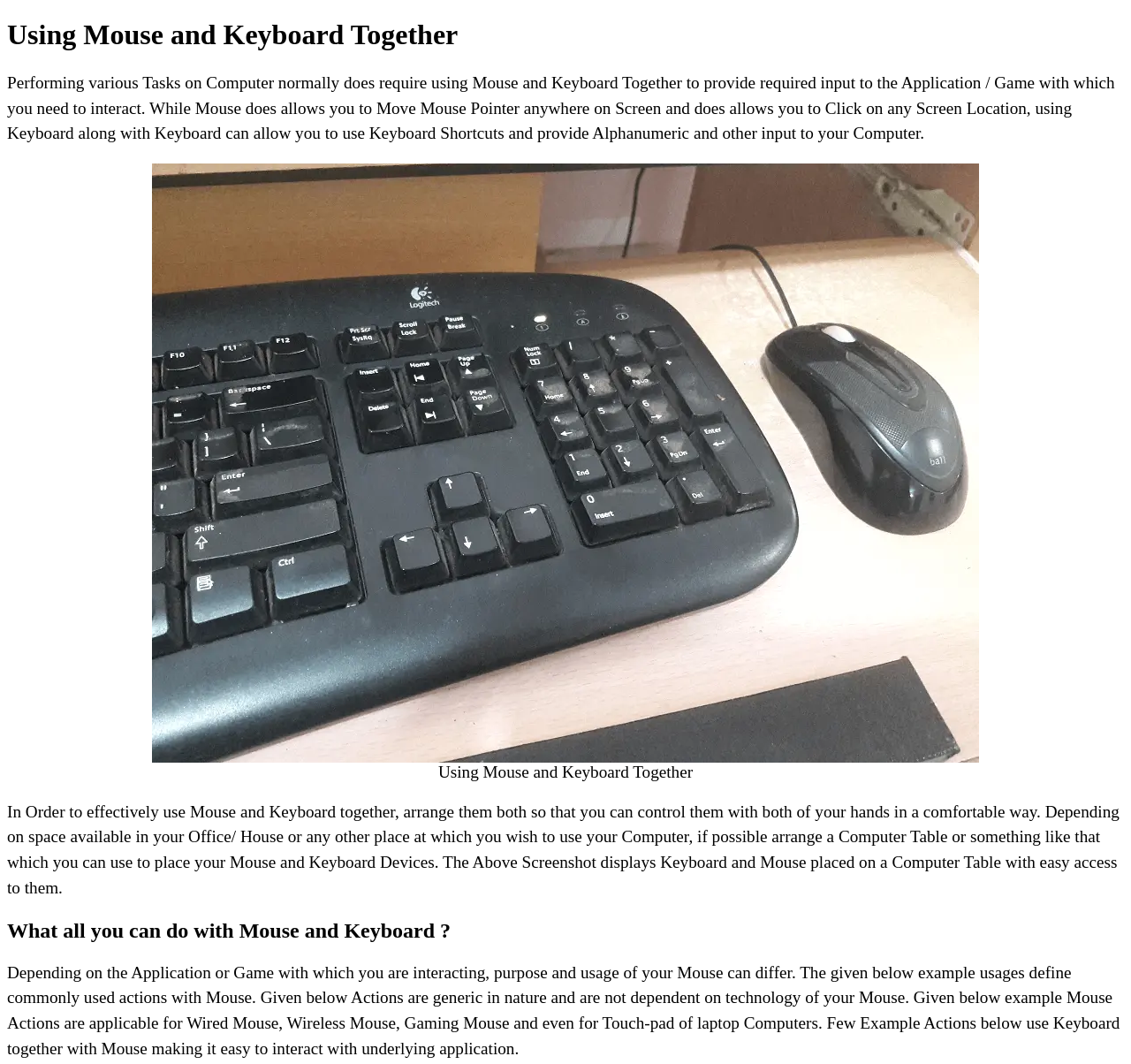What is the benefit of using keyboard shortcuts with mouse?
Using the image, elaborate on the answer with as much detail as possible.

Using keyboard shortcuts with mouse makes it easy to interact with the underlying application or game, as described on the webpage.